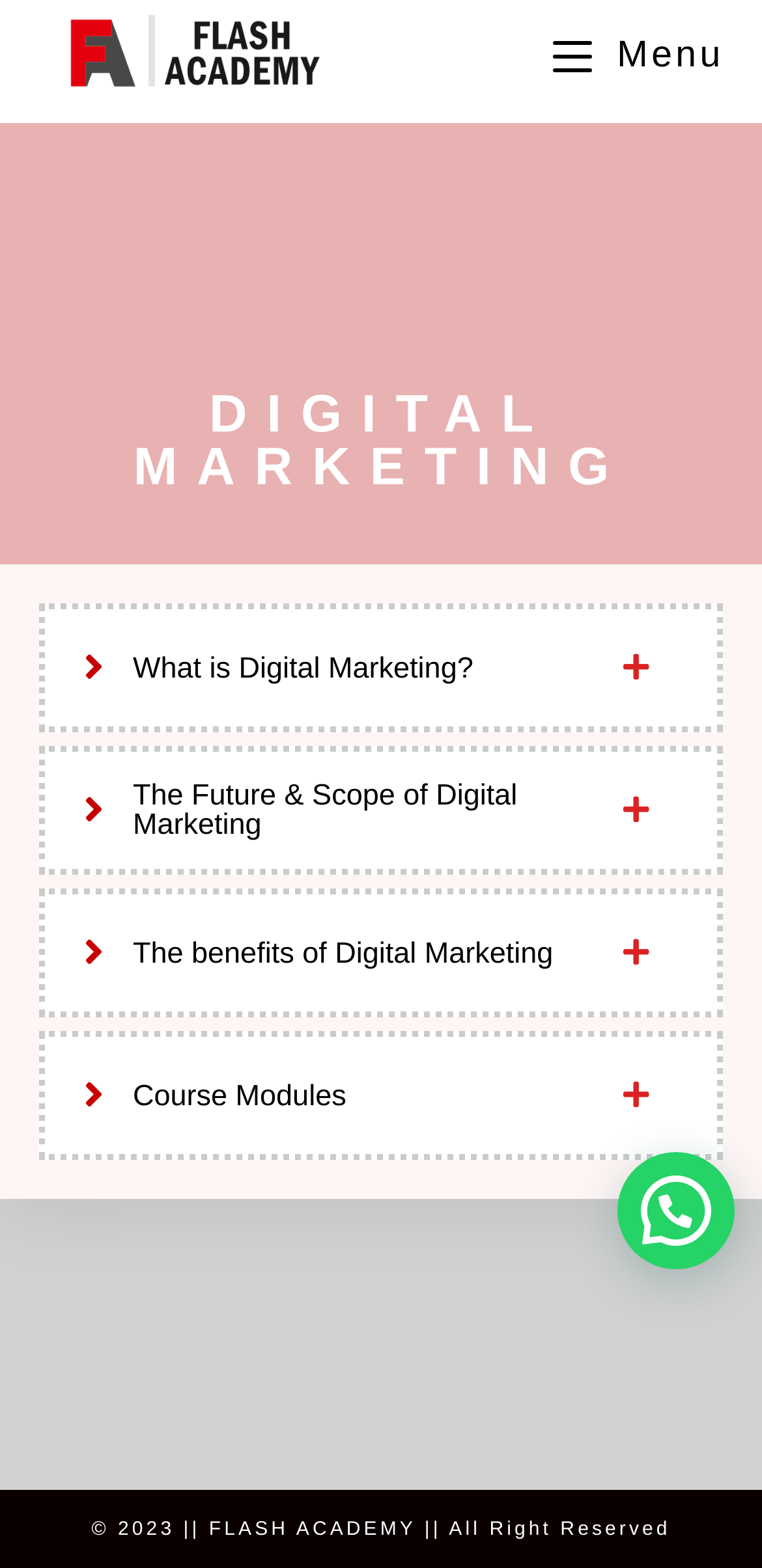Given the description What is Digital Marketing?, predict the bounding box coordinates of the UI element. Ensure the coordinates are in the format (top-left x, top-left y, bottom-right x, bottom-right y) and all values are between 0 and 1.

[0.051, 0.385, 0.949, 0.467]